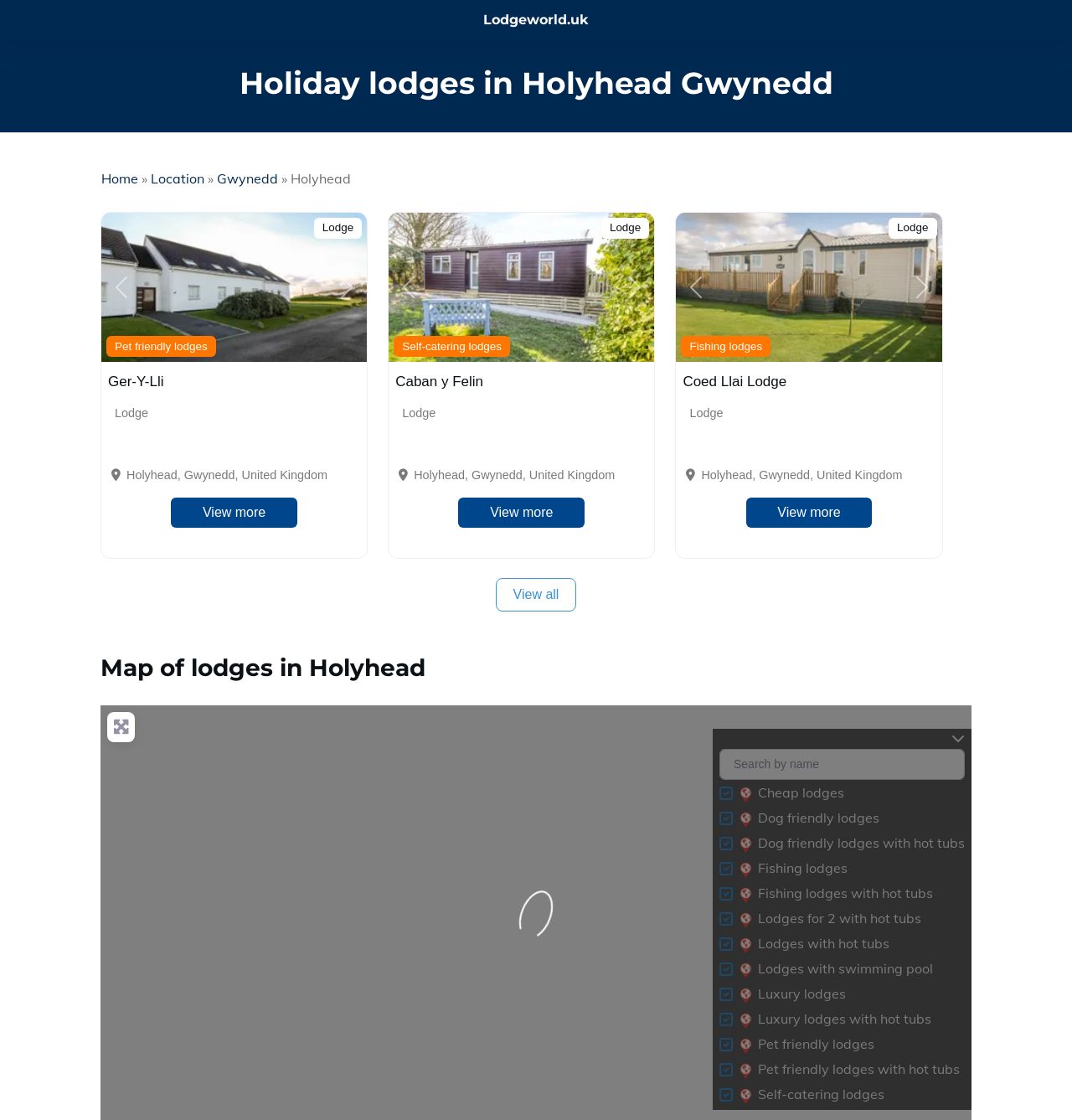Identify the bounding box coordinates of the region that should be clicked to execute the following instruction: "Search for a lodge by name".

[0.671, 0.669, 0.9, 0.696]